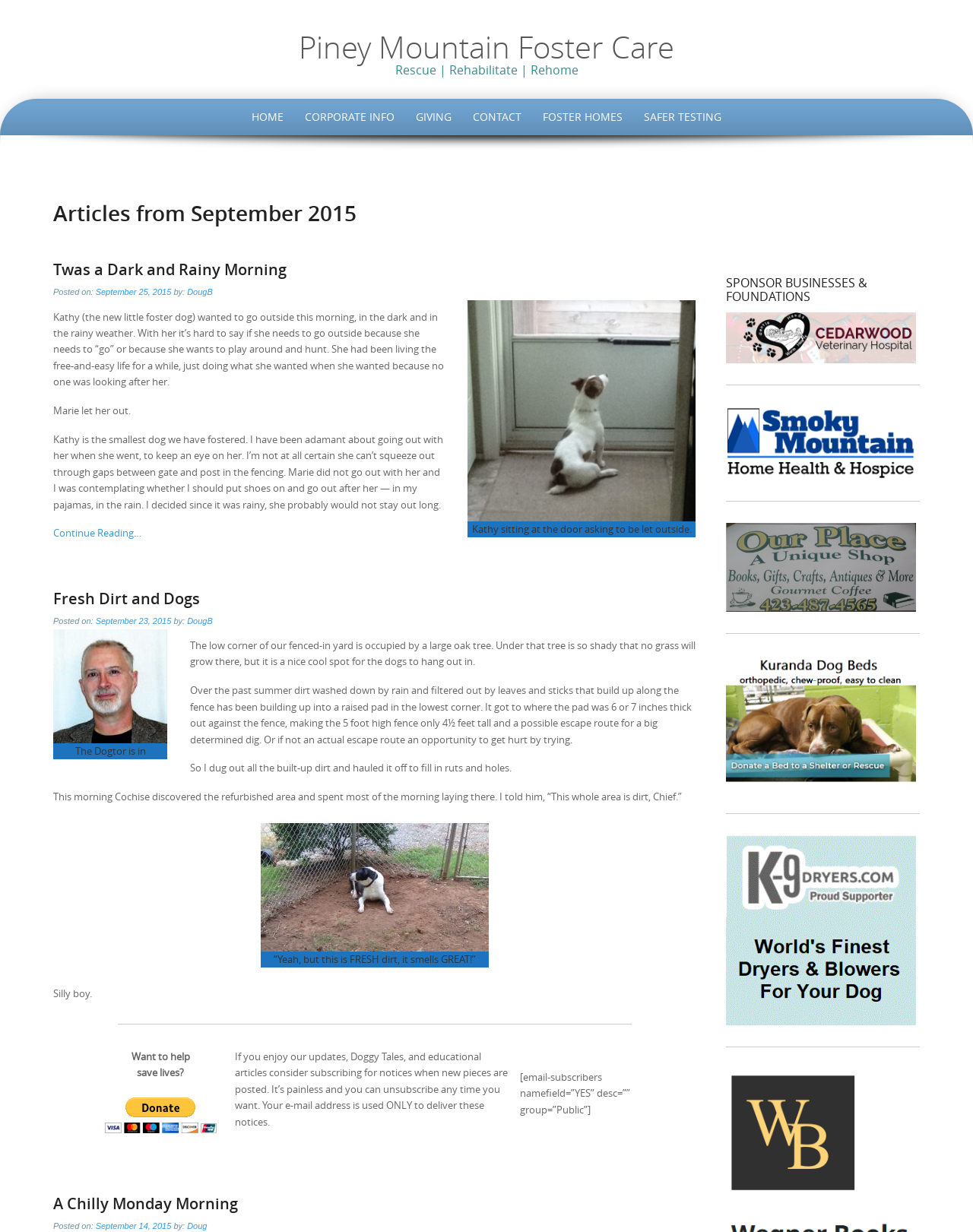Determine the bounding box coordinates for the area that should be clicked to carry out the following instruction: "Click the 'Continue Reading…' link".

[0.055, 0.427, 0.145, 0.438]